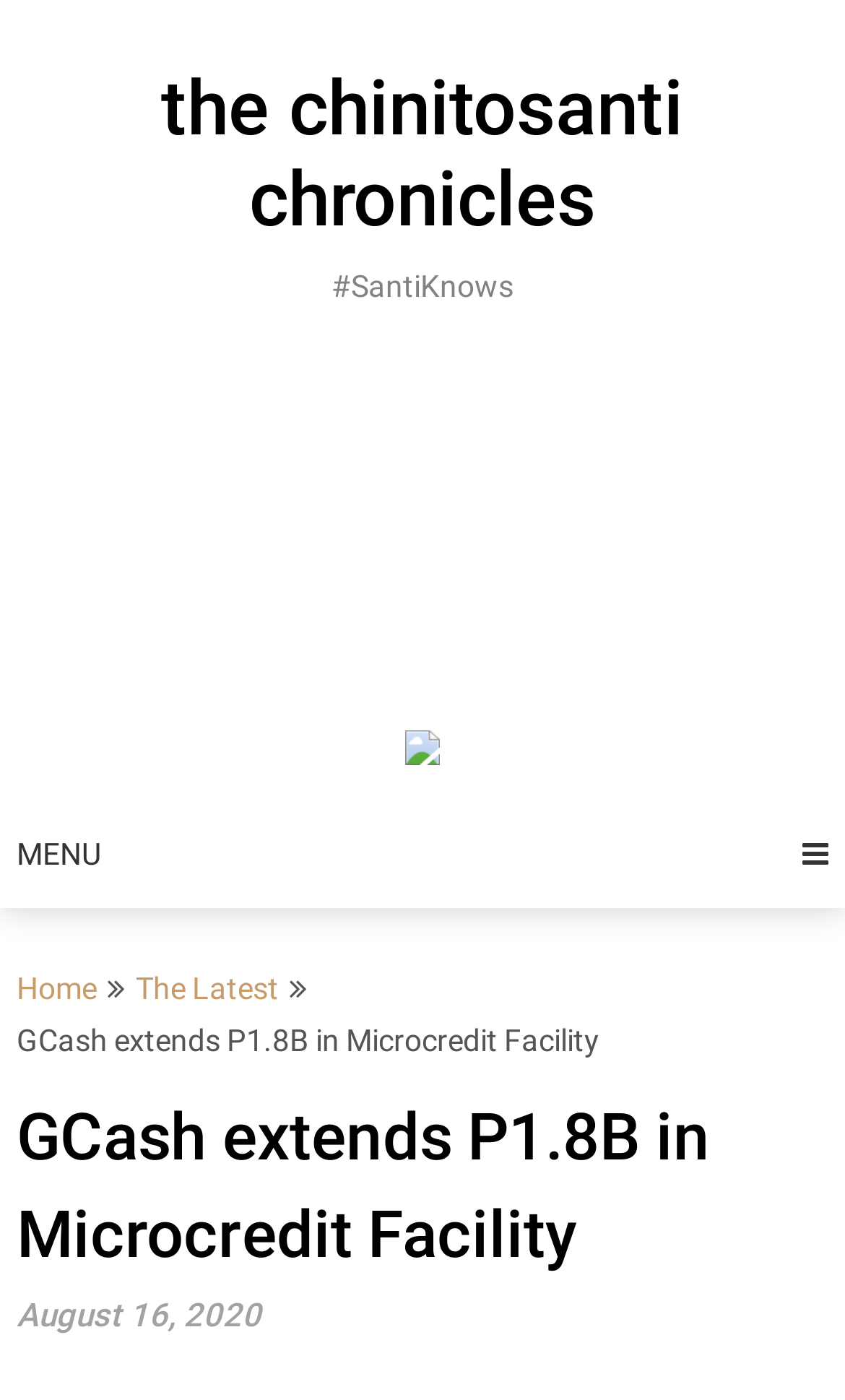What is the hashtag mentioned on the webpage?
Please provide a comprehensive answer based on the information in the image.

The hashtag '#SantiKnows' can be found on the webpage, above the article heading, as a static text element.